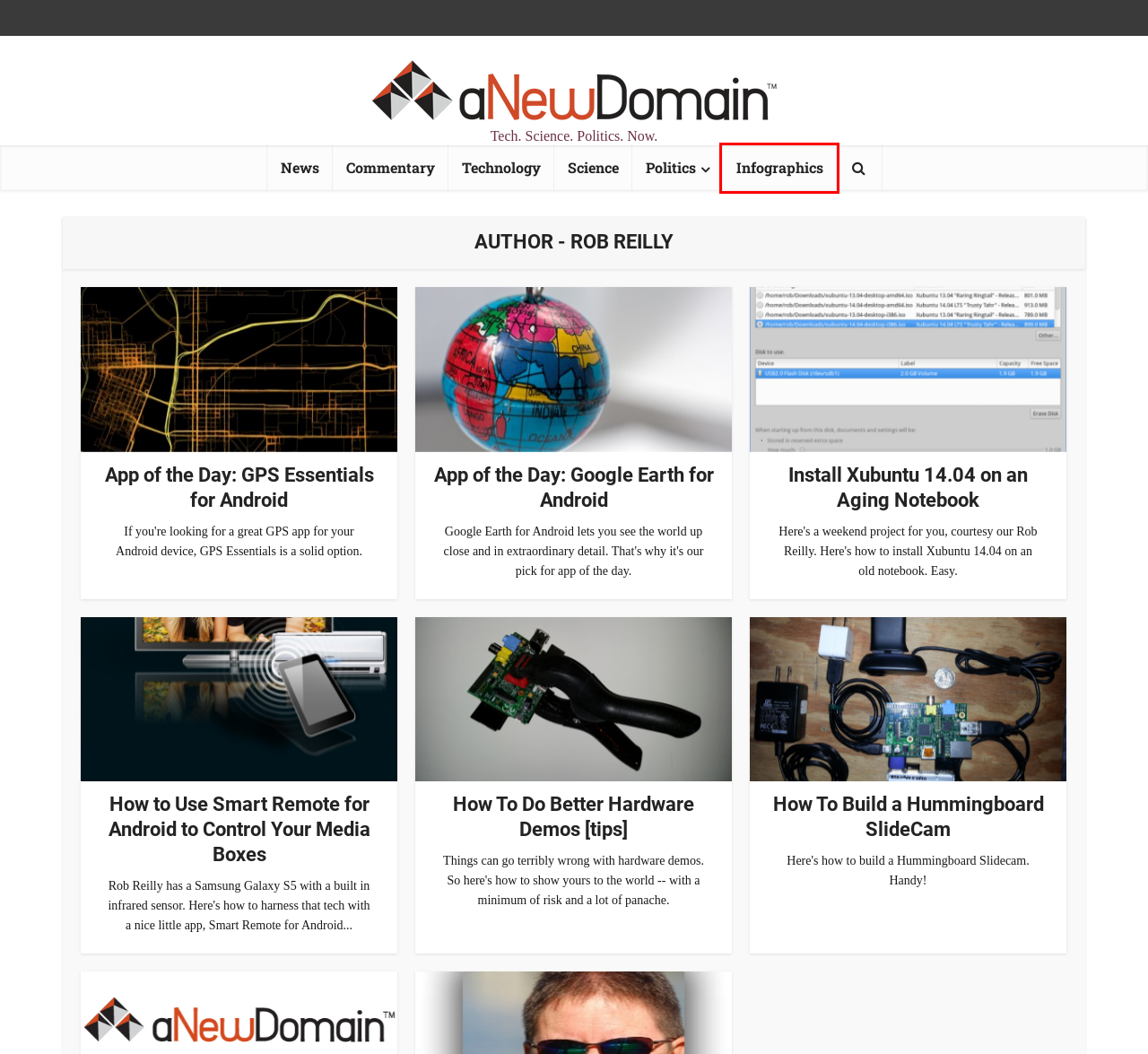You have a screenshot of a webpage with a red bounding box around an element. Choose the best matching webpage description that would appear after clicking the highlighted element. Here are the candidates:
A. How To Do Better Hardware Demos [tips] – aNewDomain
B. Politics – aNewDomain
C. App of the Day: Google Earth for Android – aNewDomain
D. Infographics – aNewDomain
E. News – aNewDomain
F. How to Use Smart Remote for Android to Control Your Media Boxes – aNewDomain
G. Install Xubuntu 14.04 on an Aging Notebook – aNewDomain
H. Commentary – aNewDomain

D